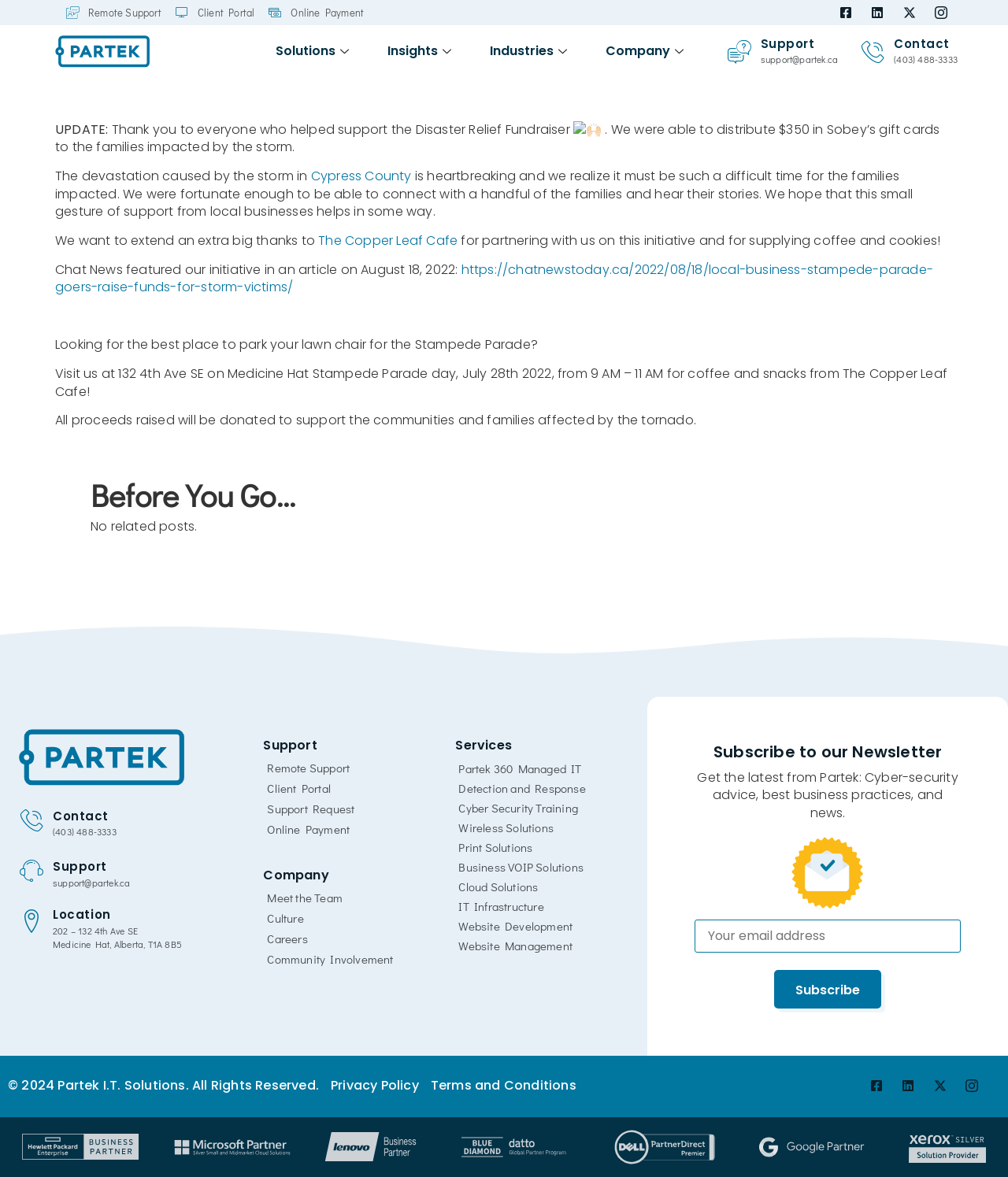Write an extensive caption that covers every aspect of the webpage.

This webpage is about the Disaster Relief Fundraiser organized by the Medicine Hat Stampede Parade. At the top, there are several hidden links to Remote Support, Client Portal, and Online Payment. Below these links, there are social media links to Facebook, LinkedIn, Twitter, and Instagram, along with a small image.

The main content of the webpage is divided into sections. The first section is an update about the Disaster Relief Fundraiser, thanking everyone who supported the cause and mentioning that $350 in Sobey's gift cards were distributed to the families impacted by the storm. There is an image of a hand gesture emoji 🙌🏻 next to the text.

The next section talks about the devastation caused by the storm in Cypress County and how the fundraiser aimed to help the affected families. There is a link to Cypress County and another link to The Copper Leaf Cafe, which partnered with the organizers for the initiative.

Further down, there is a section about an article featured in Chat News on August 18, 2022, with a link to the article. Below this, there is an invitation to visit the organizers' location on Medicine Hat Stampede Parade day for coffee and snacks, with all proceeds going to support the communities and families affected by the tornado.

The webpage also has several headings, including 'Before You Go...', 'Contact', 'Support', and 'Location', with corresponding links and text. There are also sections for 'Company', 'Services', and 'Subscribe to our Newsletter', with links and text related to these topics.

Throughout the webpage, there are several images, including a small icon next to the 'Subscribe to our Newsletter' heading and another image below the newsletter subscription box.